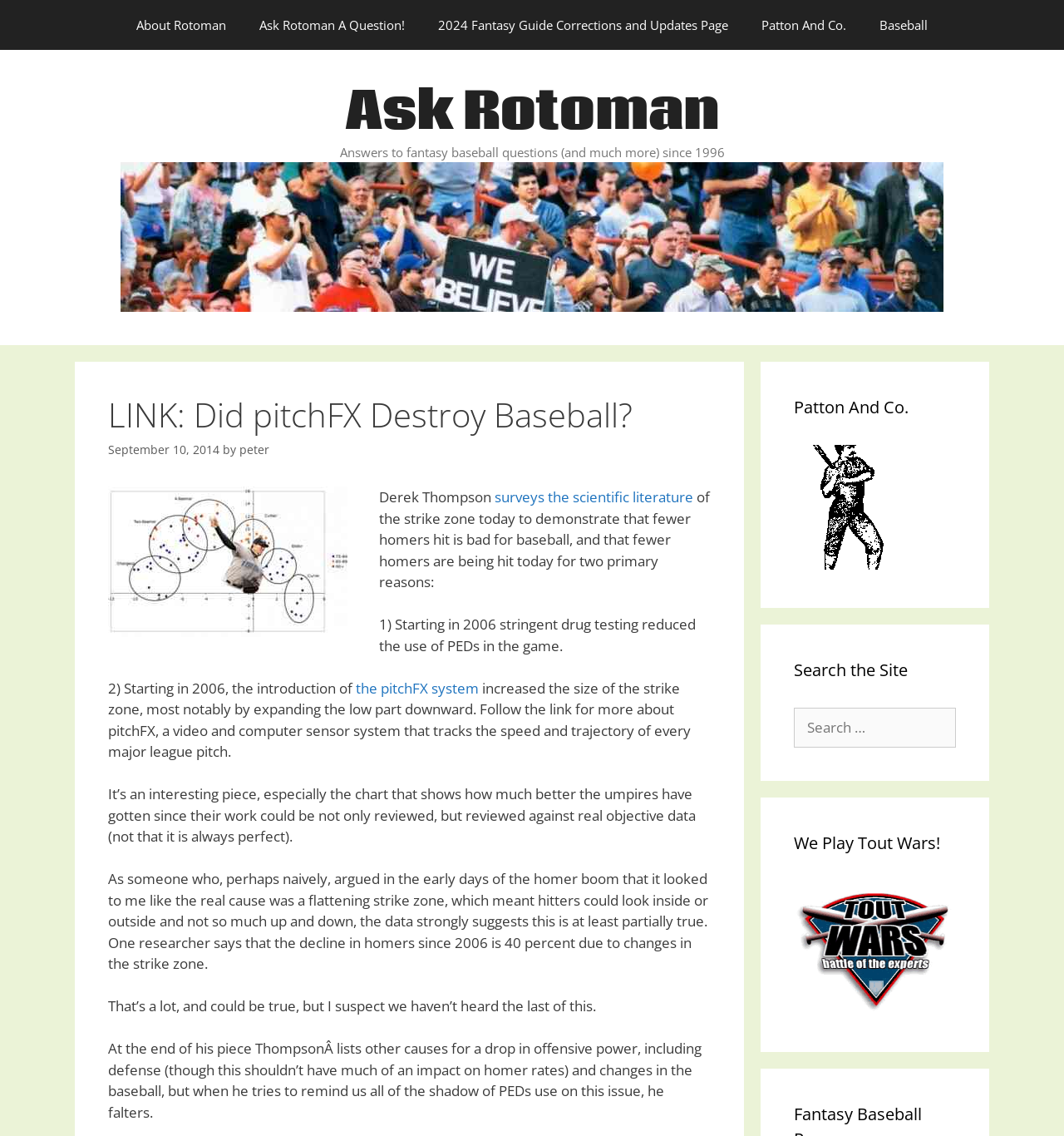Provide a one-word or short-phrase answer to the question:
What is the name of the system that tracks the speed and trajectory of every major league pitch?

pitchFX system